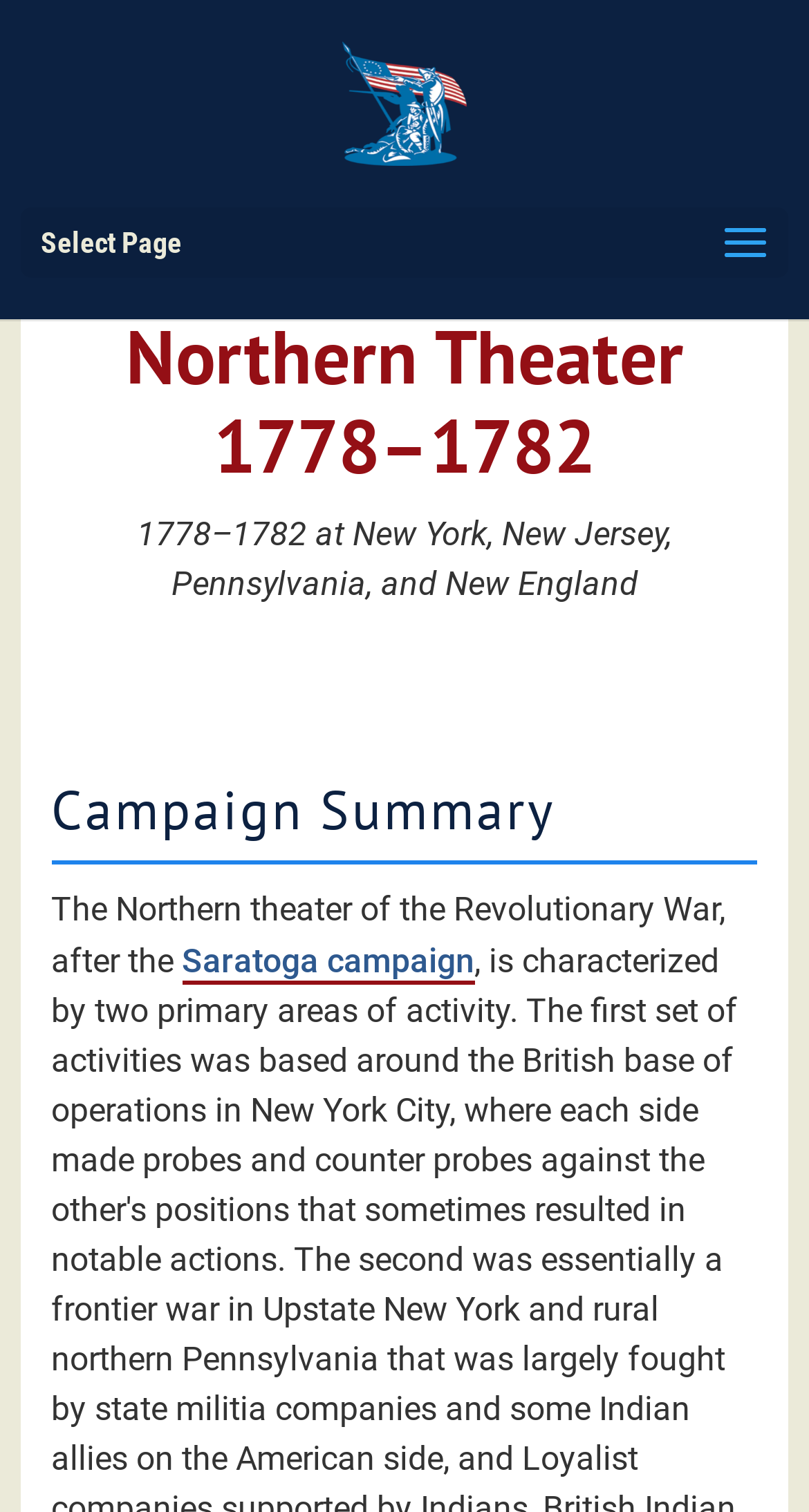Find the bounding box coordinates for the element described here: "alt="American Revolutionary War"".

[0.423, 0.054, 0.577, 0.08]